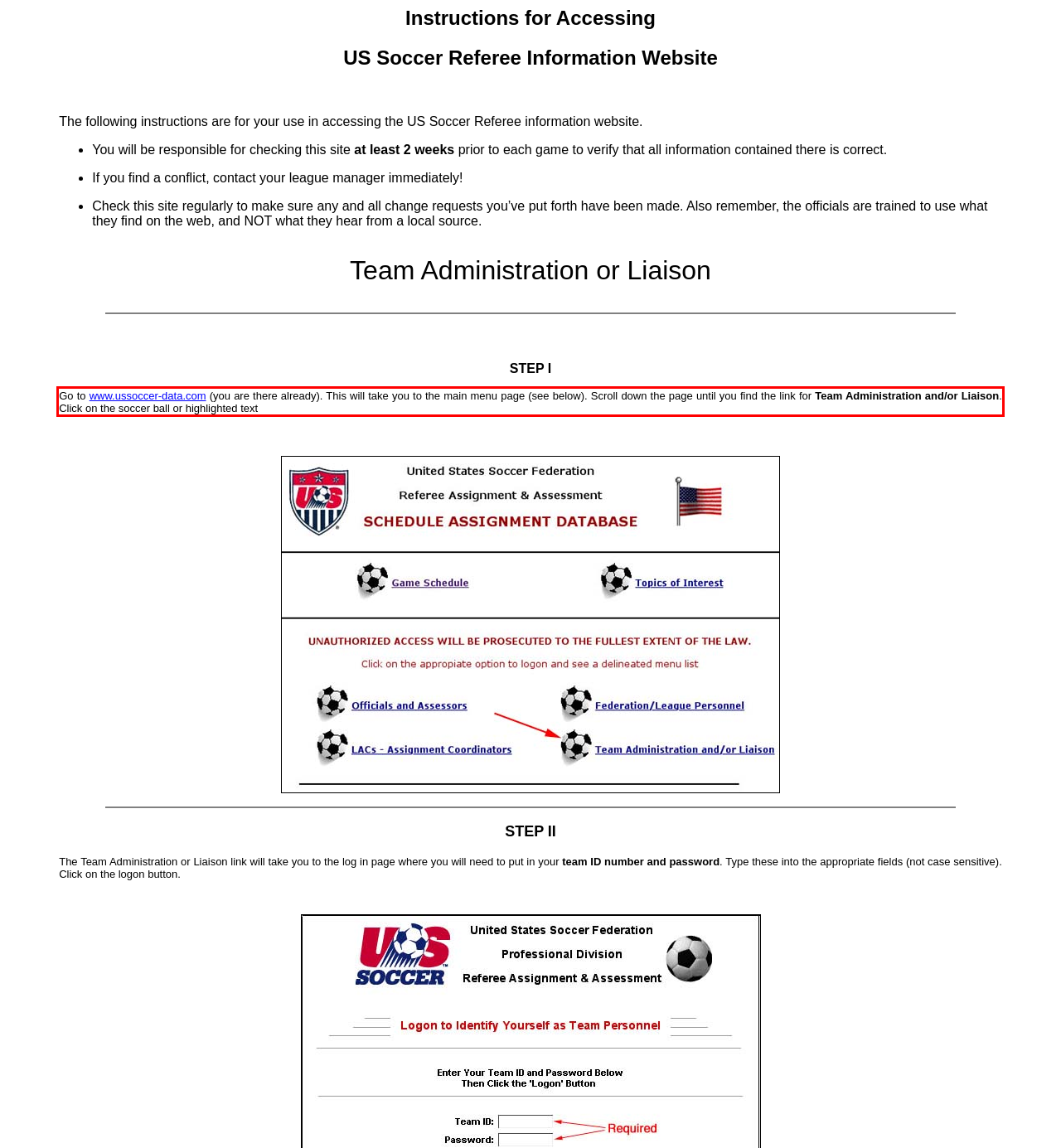Please analyze the screenshot of a webpage and extract the text content within the red bounding box using OCR.

Go to www.ussoccer-data.com (you are there already). This will take you to the main menu page (see below). Scroll down the page until you find the link for Team Administration and/or Liaison. Click on the soccer ball or highlighted text